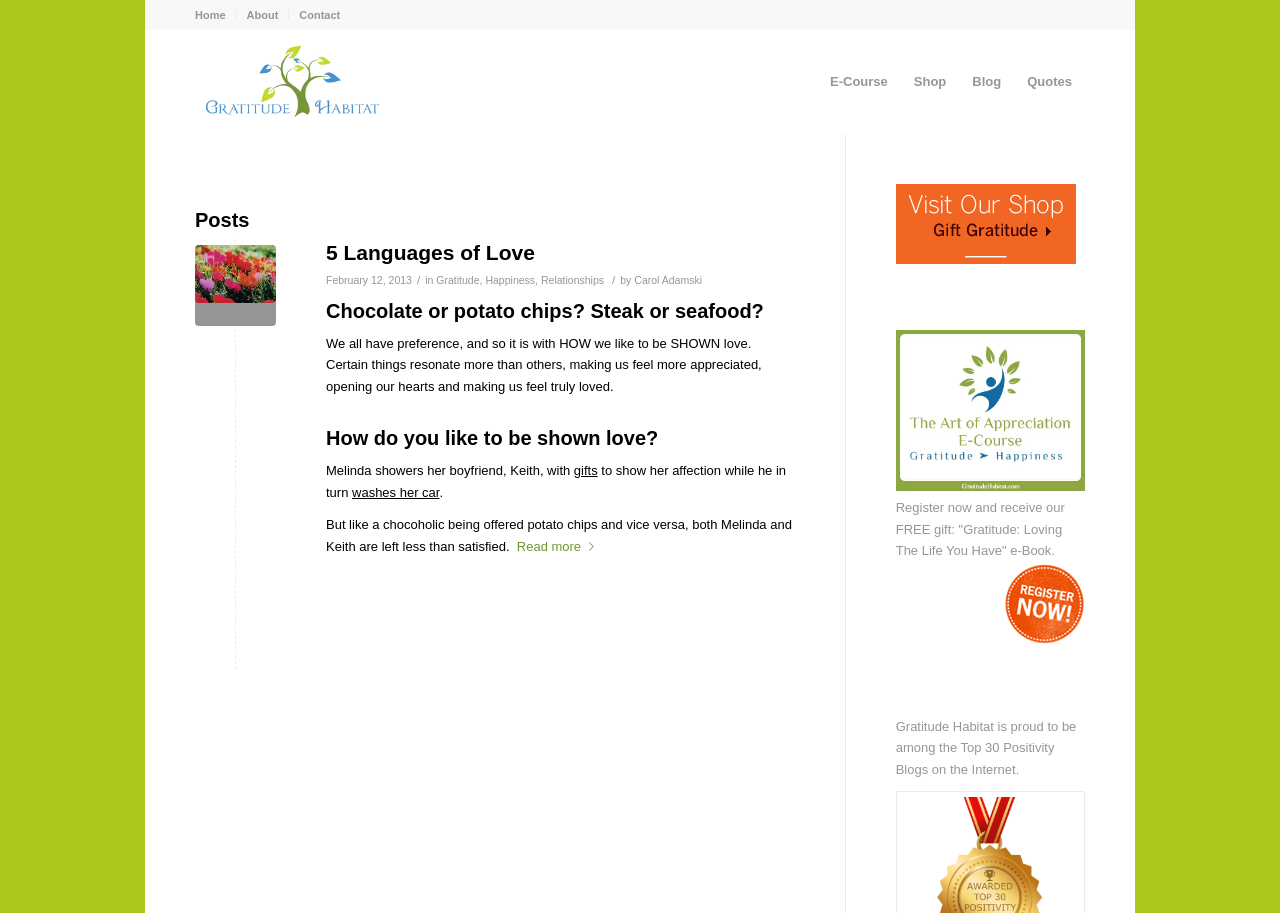Could you indicate the bounding box coordinates of the region to click in order to complete this instruction: "Explore the 'Gratitude Habitat' e-Course".

[0.638, 0.032, 0.704, 0.147]